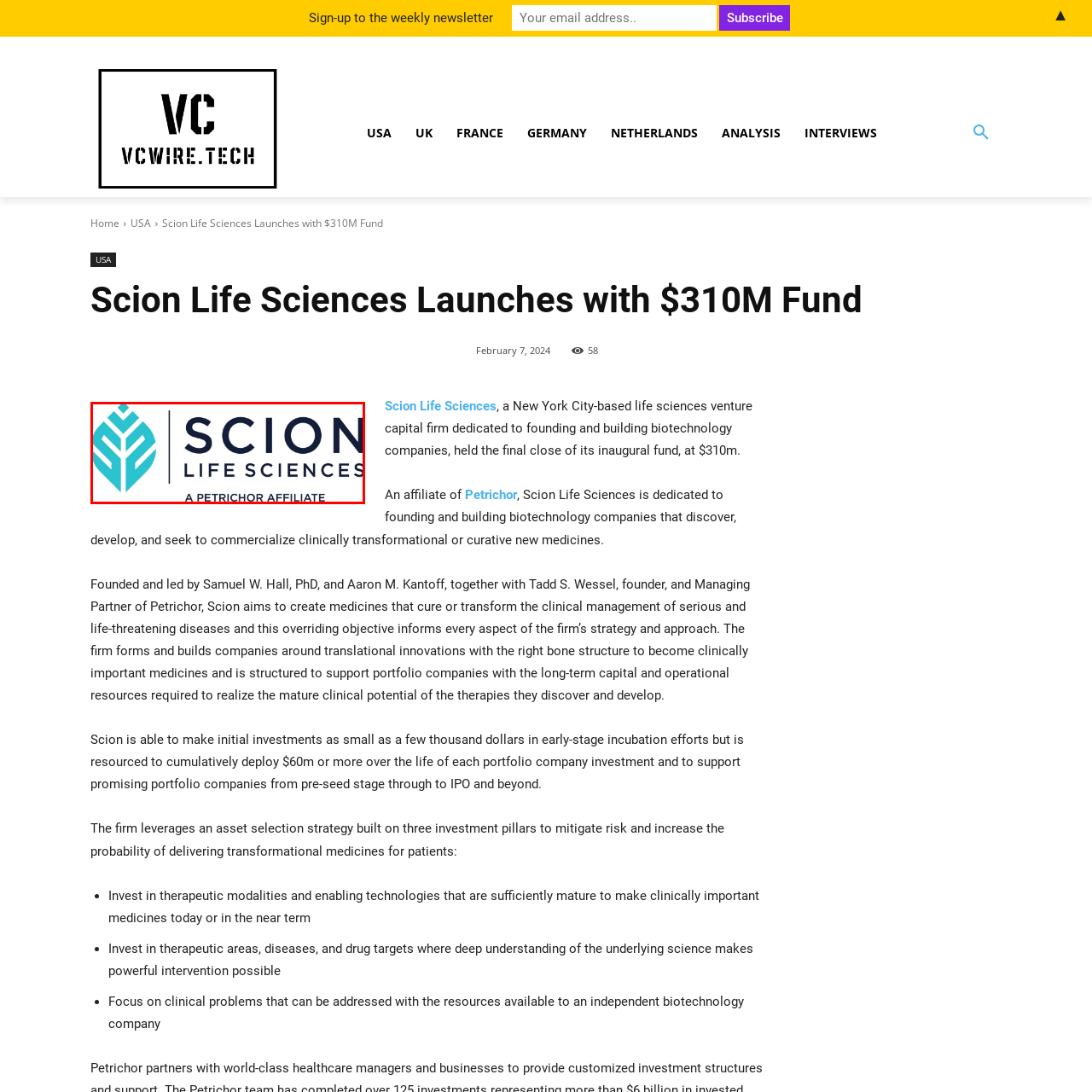Give a thorough and detailed explanation of the image enclosed by the red border.

The image features the logo of Scion Life Sciences, showcasing a modern and stylized tree emblem in a teal color, symbolizing growth and innovation in the life sciences sector. Below the emblem, the company name "SCION" is prominently displayed in bold, dark blue letters, followed by "LIFE SCIENCES" in a slightly smaller font, conveying its focus on healthcare and biotechnology. The text "A PETRICHOR AFFILIATE" appears at the bottom, indicating its affiliation with Petrichor, a notable entity in venture capital focused on life sciences. This logo embodies the firm’s commitment to founding and supporting biotechnology companies dedicated to developing transformative medicines.